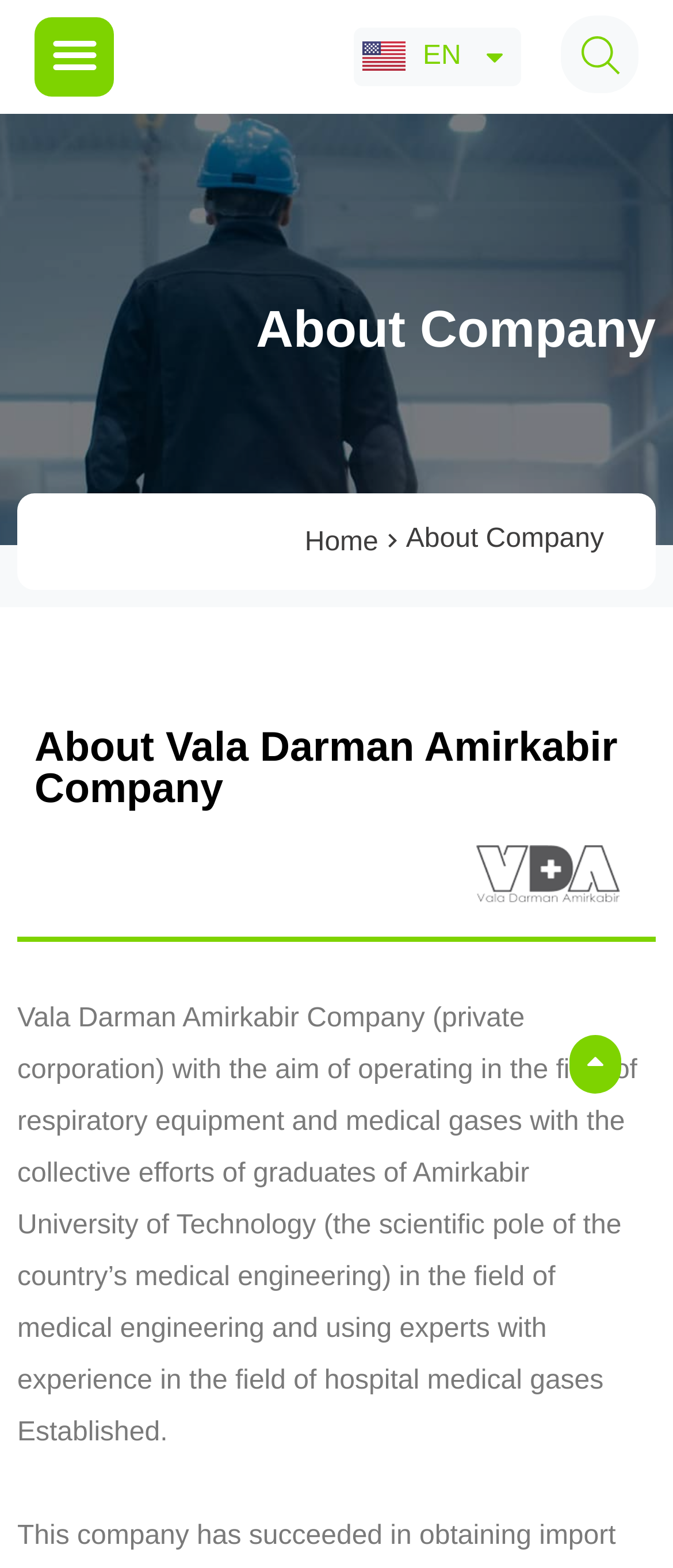What is the company's main field of operation?
Utilize the information in the image to give a detailed answer to the question.

According to the webpage, Vala Darman Amirkabir Company operates in the field of respiratory equipment and medical gases, as stated in the StaticText element.